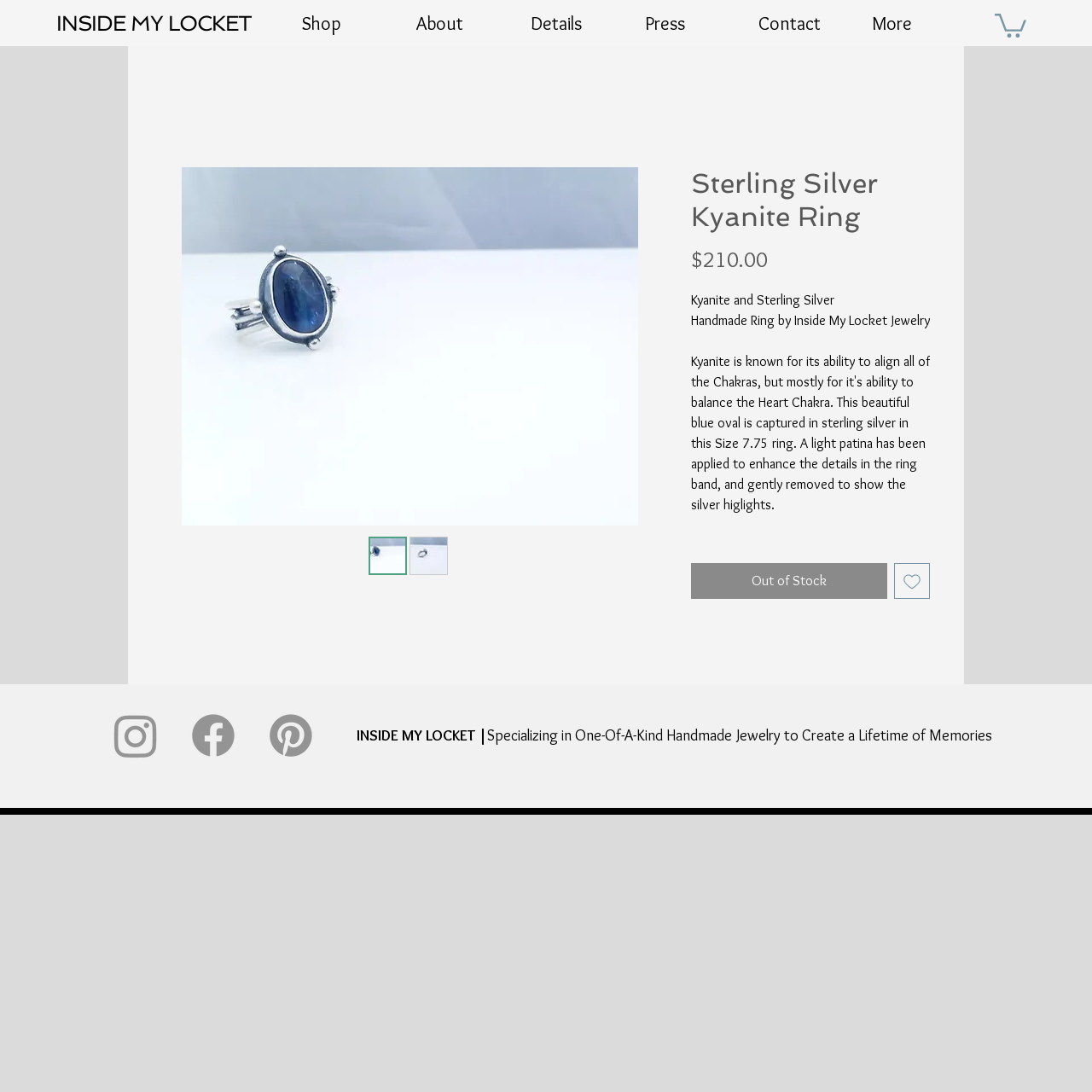What social media platforms are linked from the webpage? Based on the screenshot, please respond with a single word or phrase.

Instagram, Facebook, Pinterest